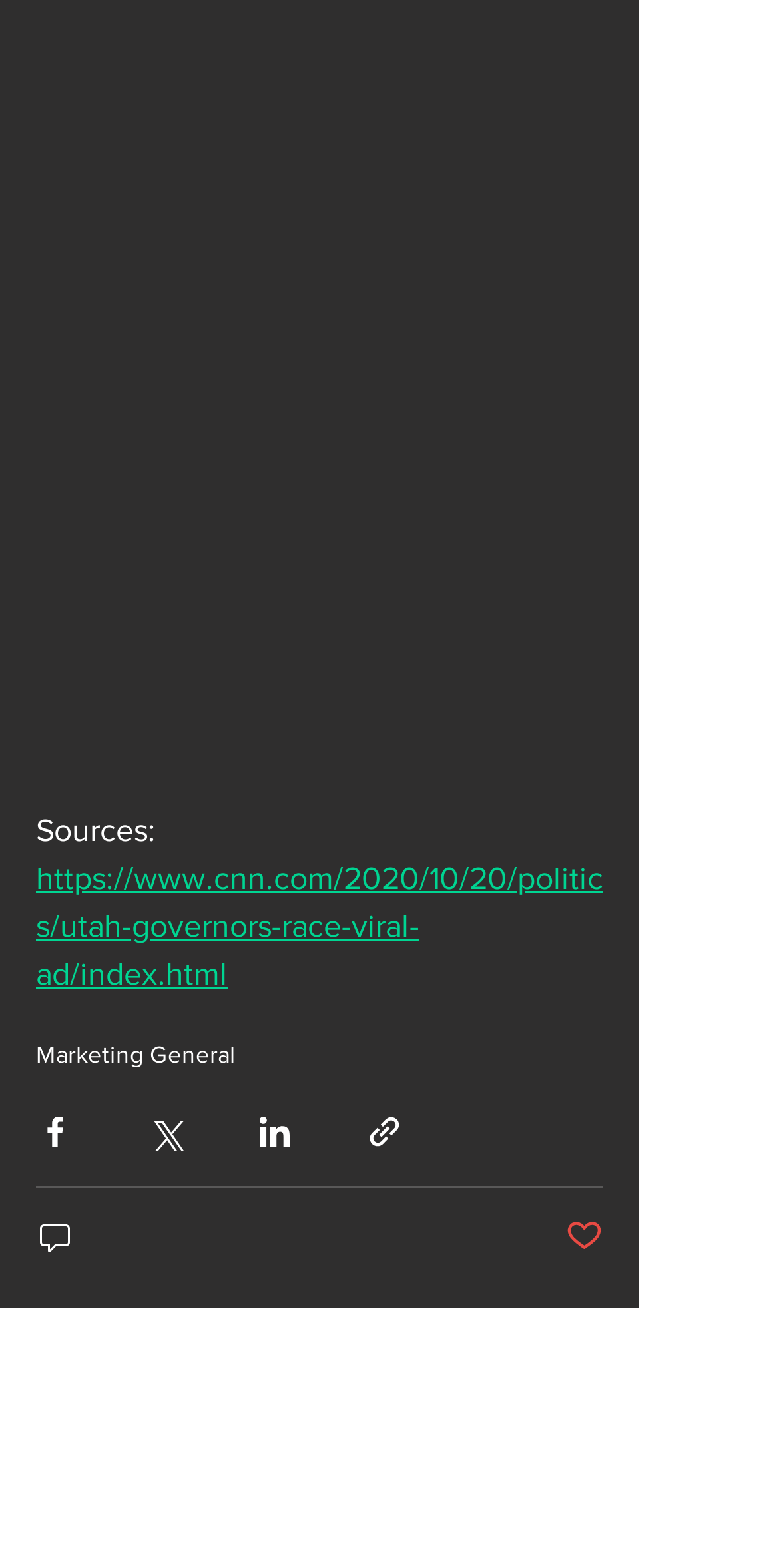What is the purpose of the buttons on the top?
Look at the image and answer with only one word or phrase.

Share